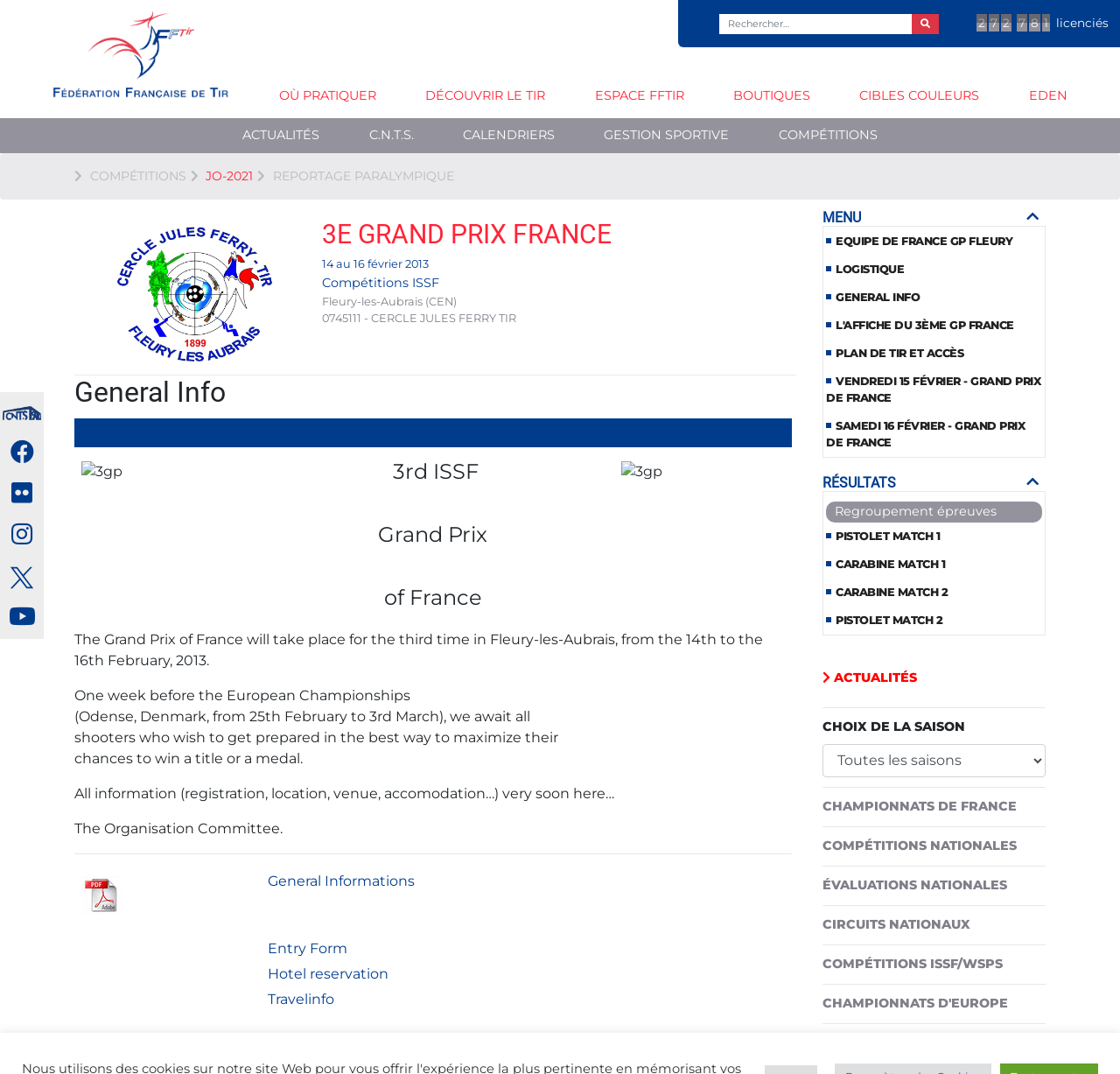Identify the bounding box coordinates of the clickable section necessary to follow the following instruction: "Search for competitions". The coordinates should be presented as four float numbers from 0 to 1, i.e., [left, top, right, bottom].

[0.642, 0.013, 0.815, 0.031]